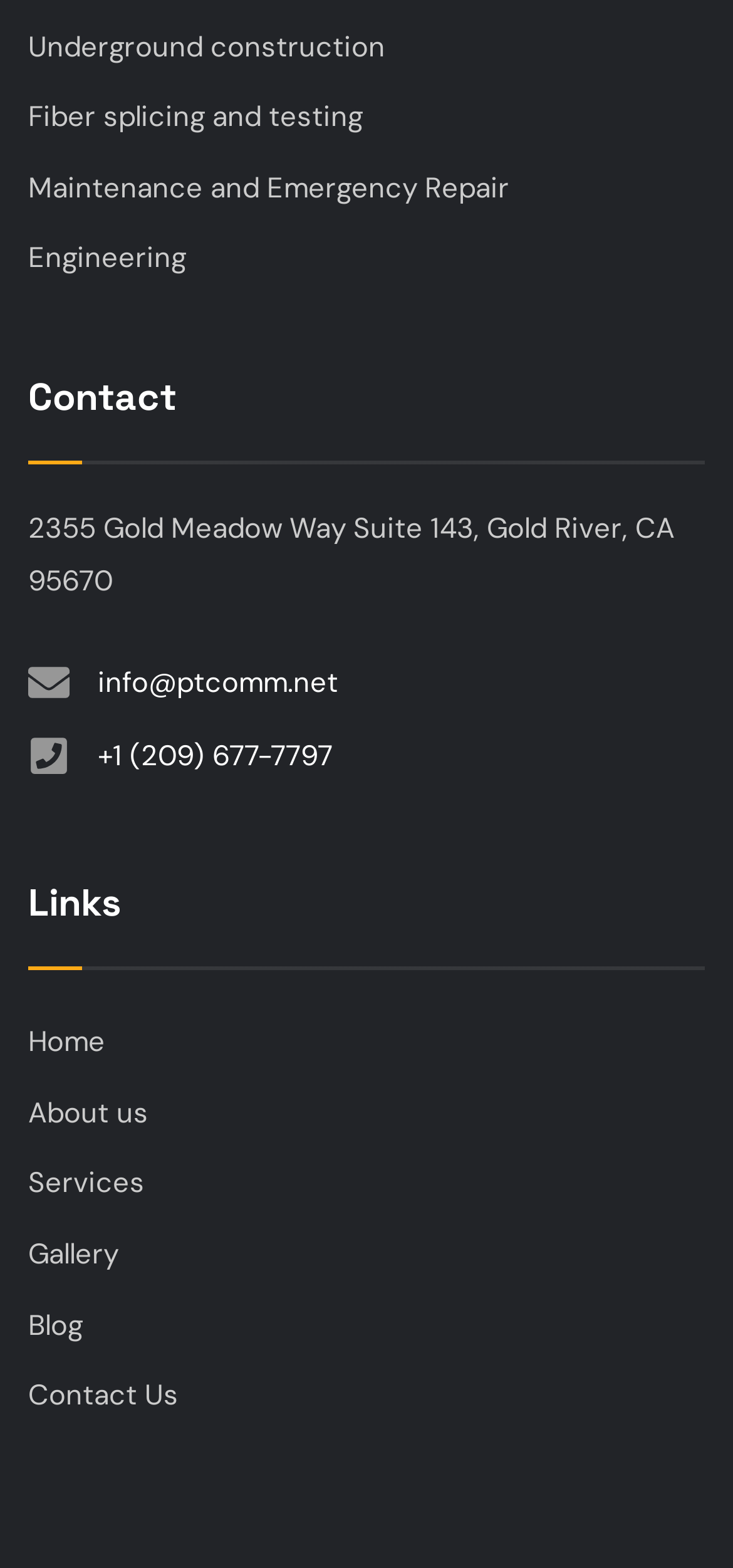Find the bounding box coordinates for the element described here: "+1 (209) 677-7797".

[0.133, 0.465, 0.454, 0.499]